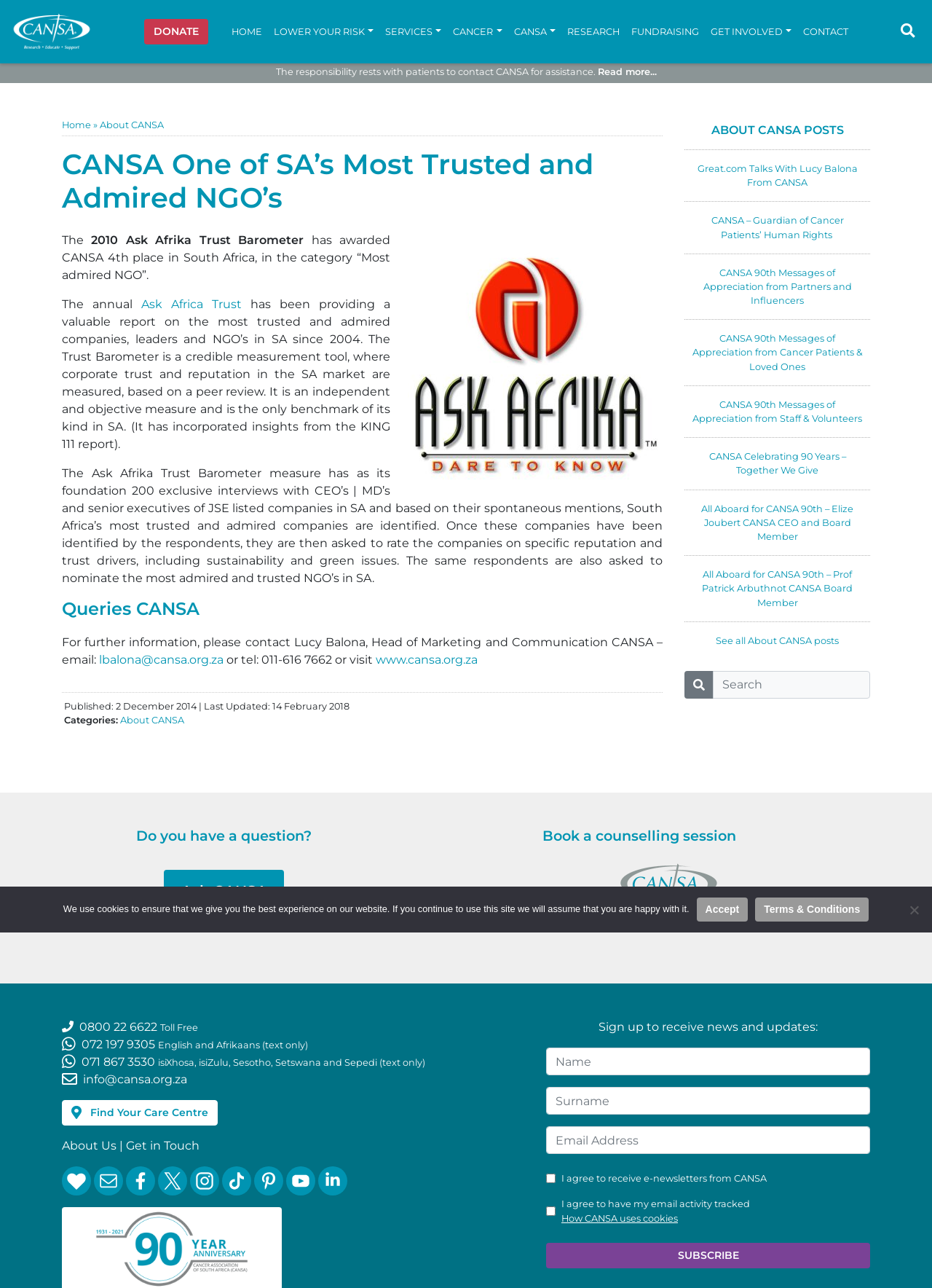Determine the coordinates of the bounding box for the clickable area needed to execute this instruction: "Search for something".

[0.765, 0.521, 0.934, 0.542]